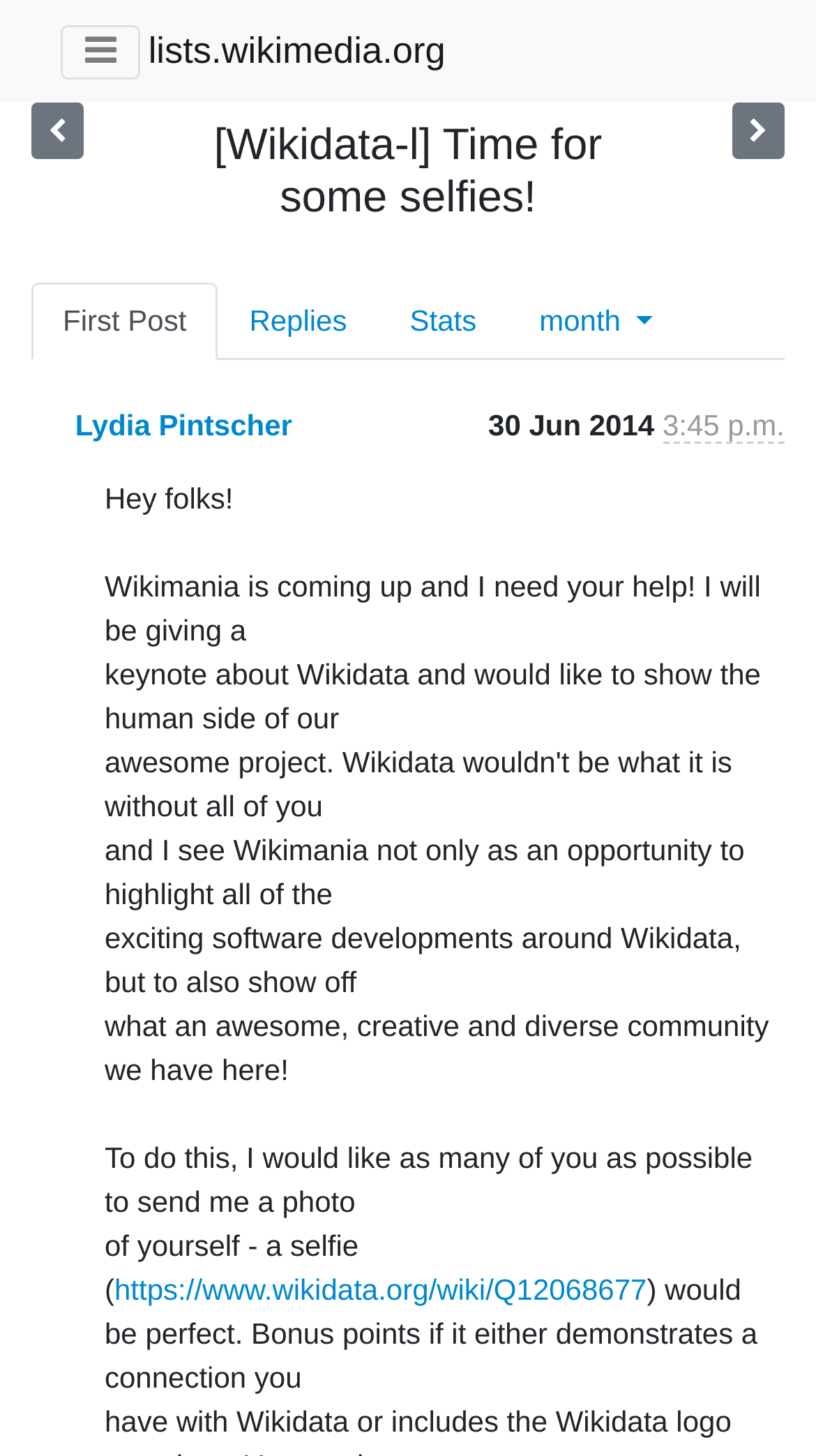What is the date of the email?
Using the image, respond with a single word or phrase.

June 30, 2014